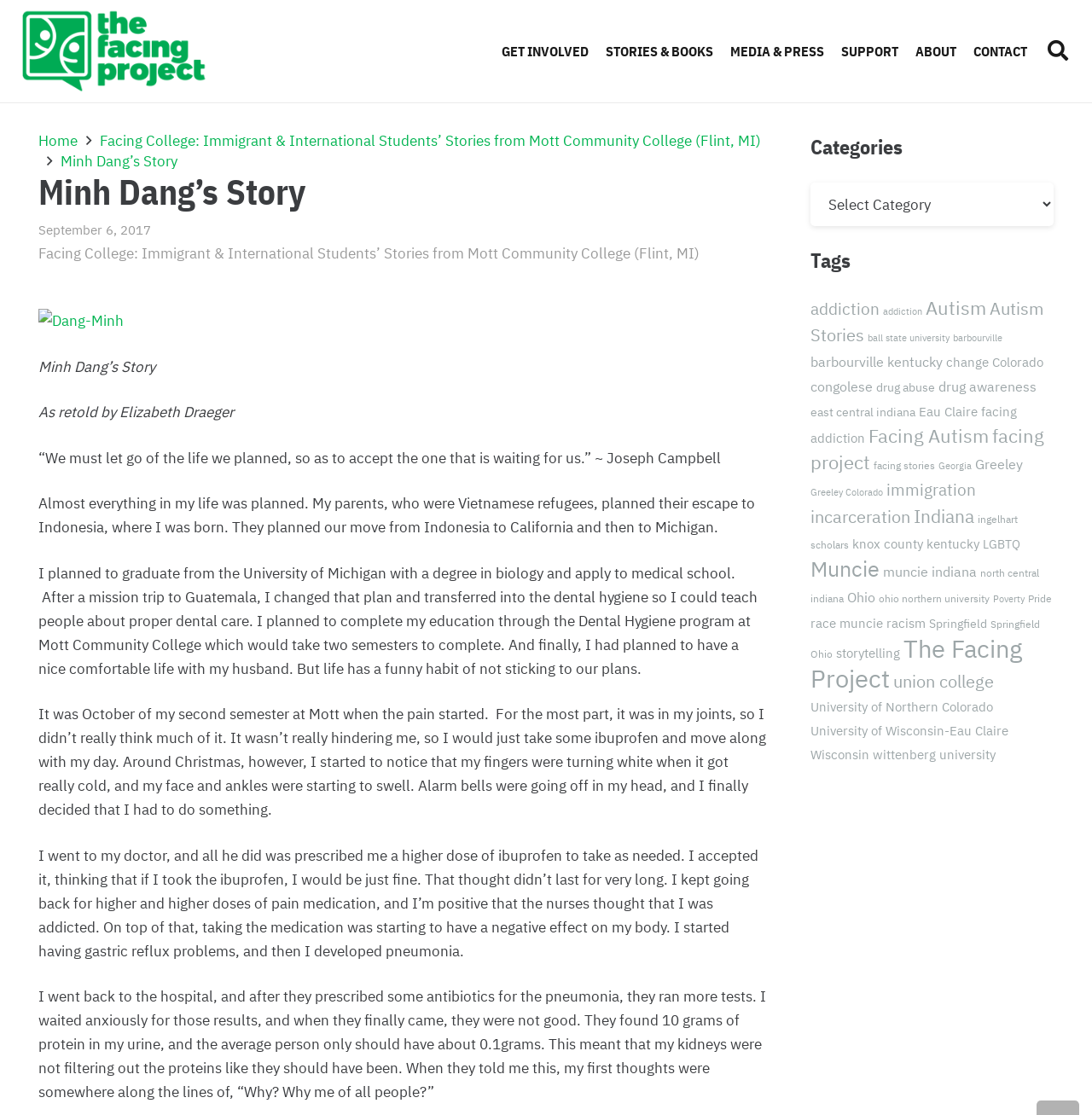How many grams of protein were found in Minh Dang's urine?
Provide a concise answer using a single word or phrase based on the image.

10 grams